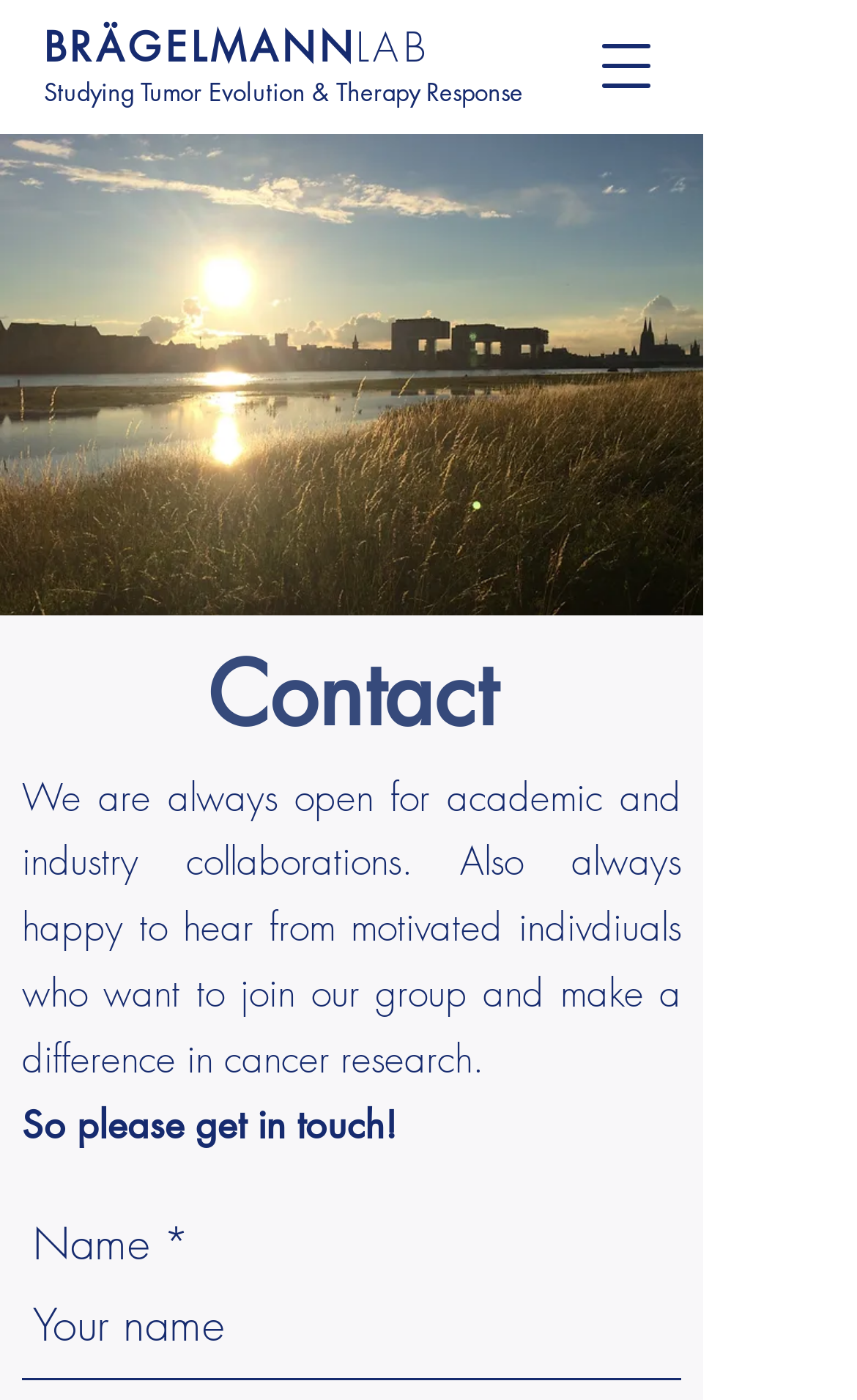Identify the bounding box coordinates for the UI element described as: "BRÄGELMANNLAB". The coordinates should be provided as four floats between 0 and 1: [left, top, right, bottom].

[0.051, 0.014, 0.501, 0.052]